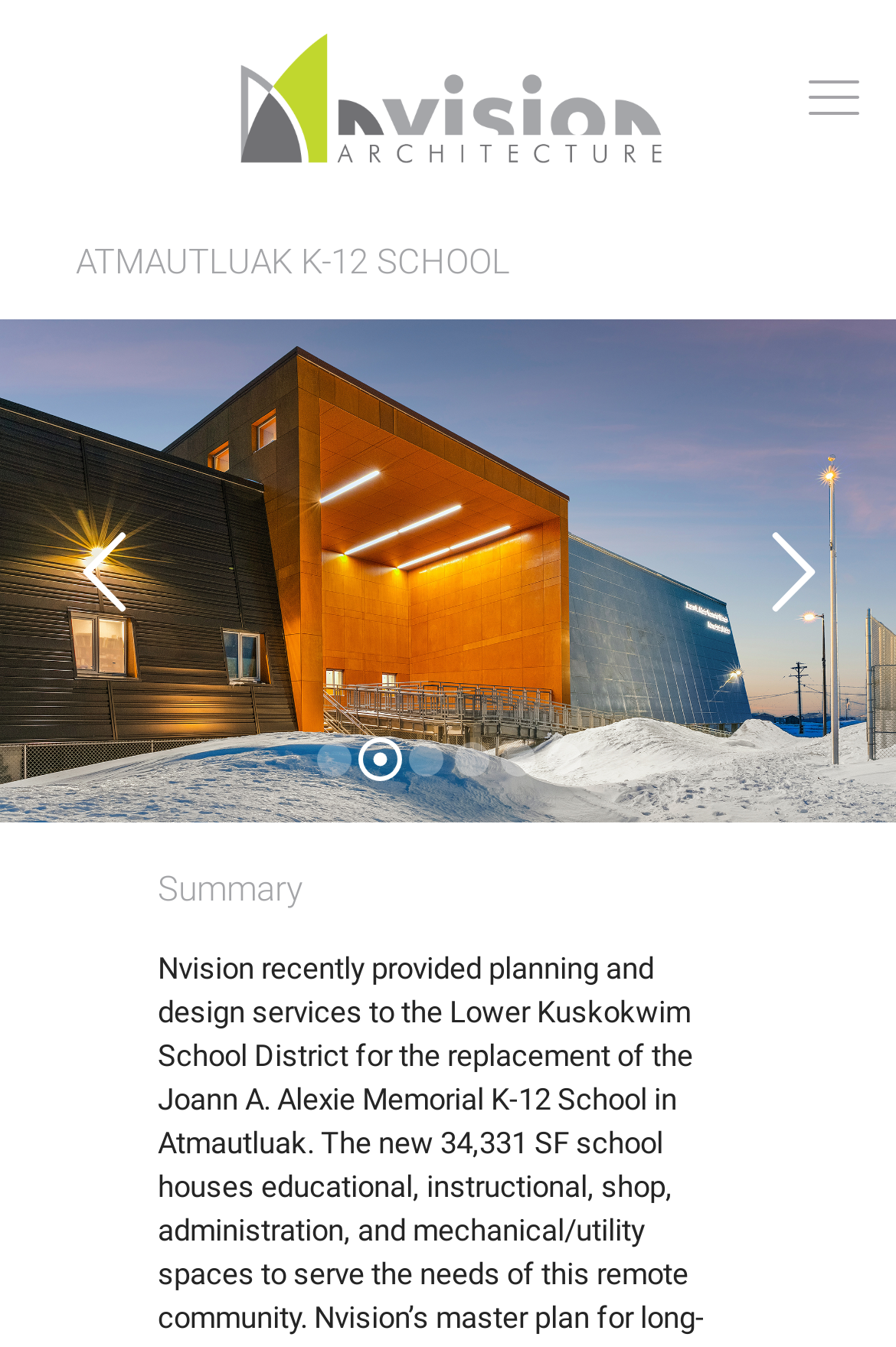Identify the webpage's primary heading and generate its text.

ATMAUTLUAK K-12 SCHOOL